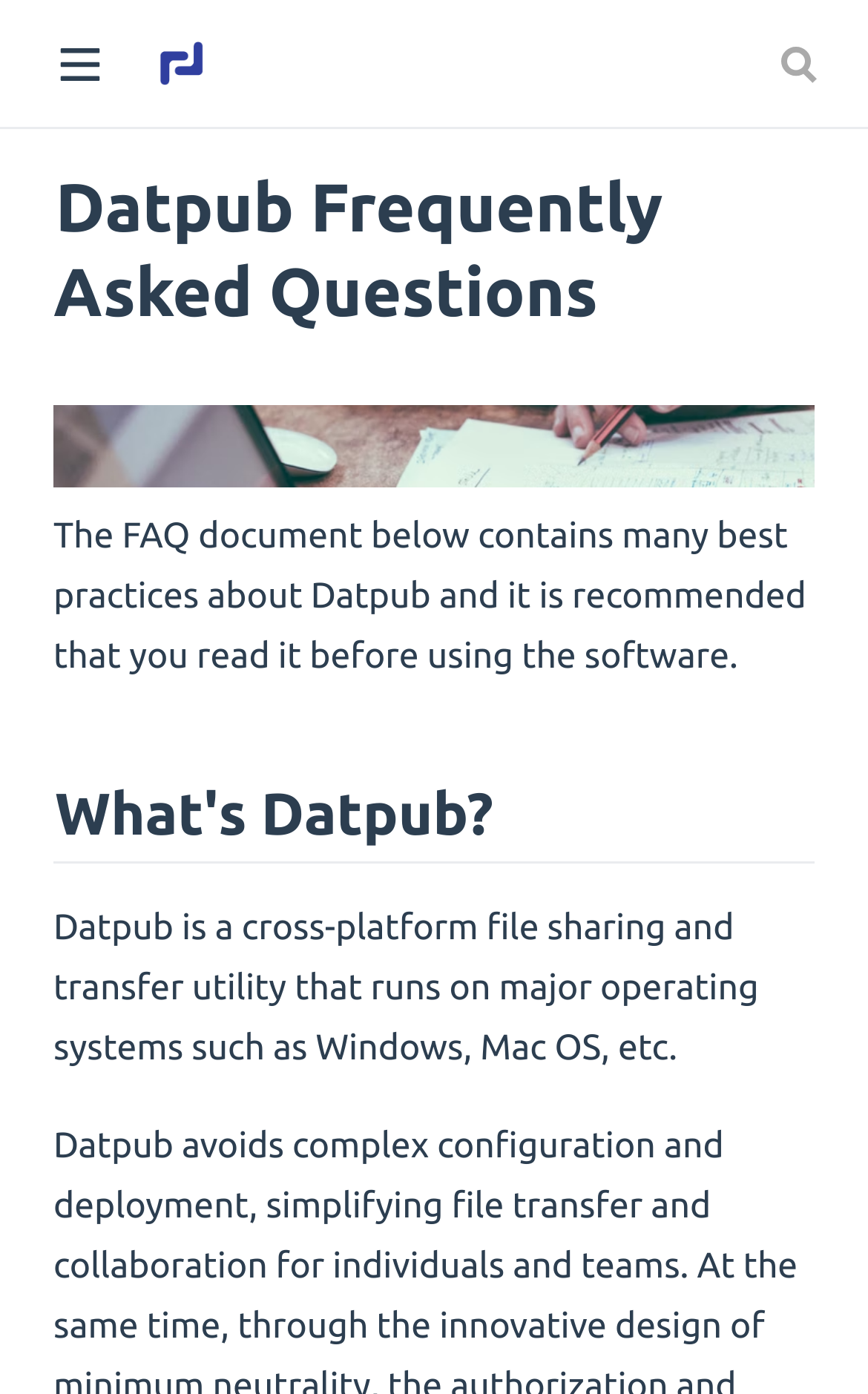Provide a single word or phrase answer to the question: 
What is Datpub?

File sharing and transfer utility